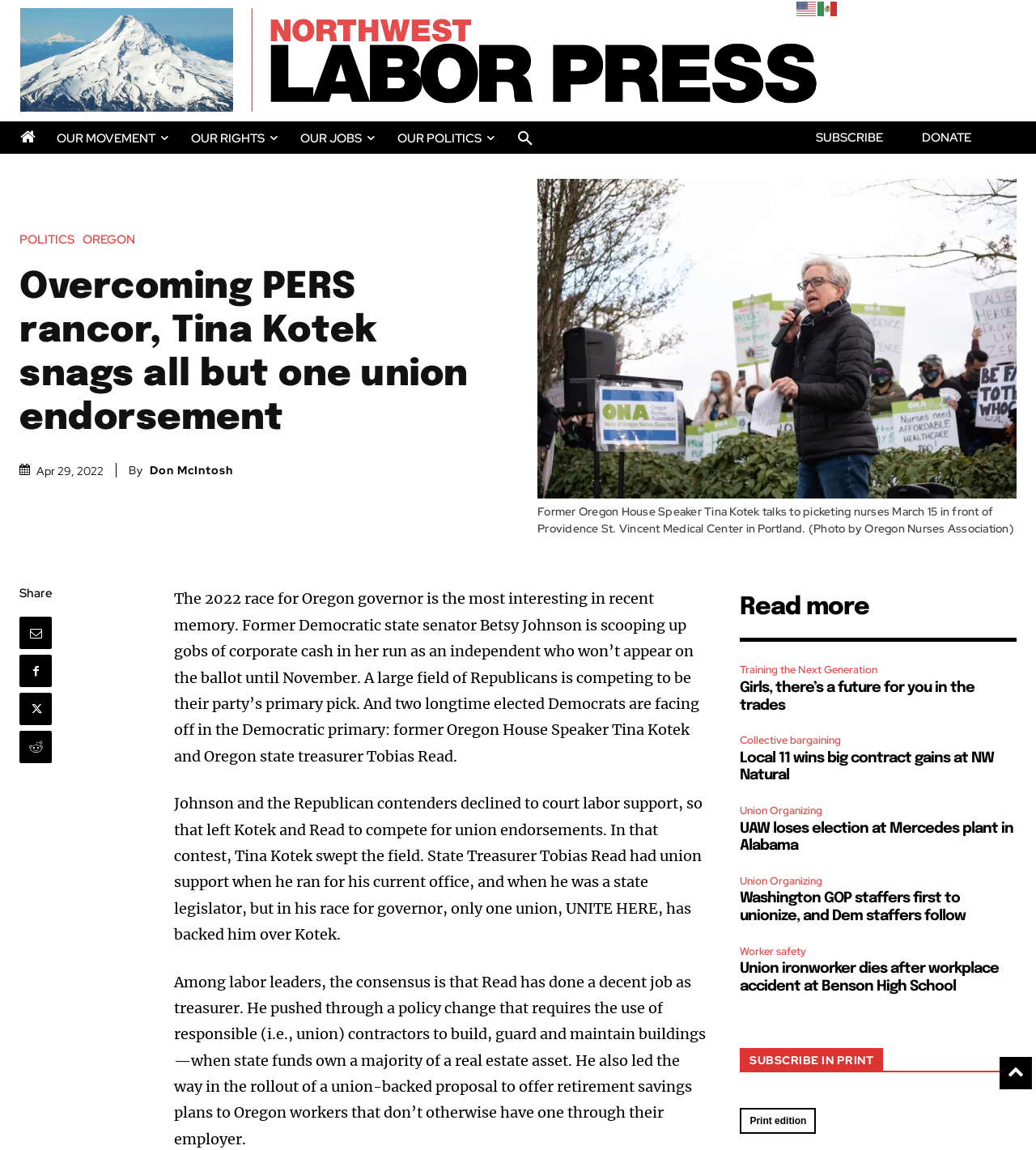Using the elements shown in the image, answer the question comprehensively: What is the name of the website?

I determined the answer by looking at the top-left corner of the webpage, where the logo and website name 'NW Labor Press' are located.